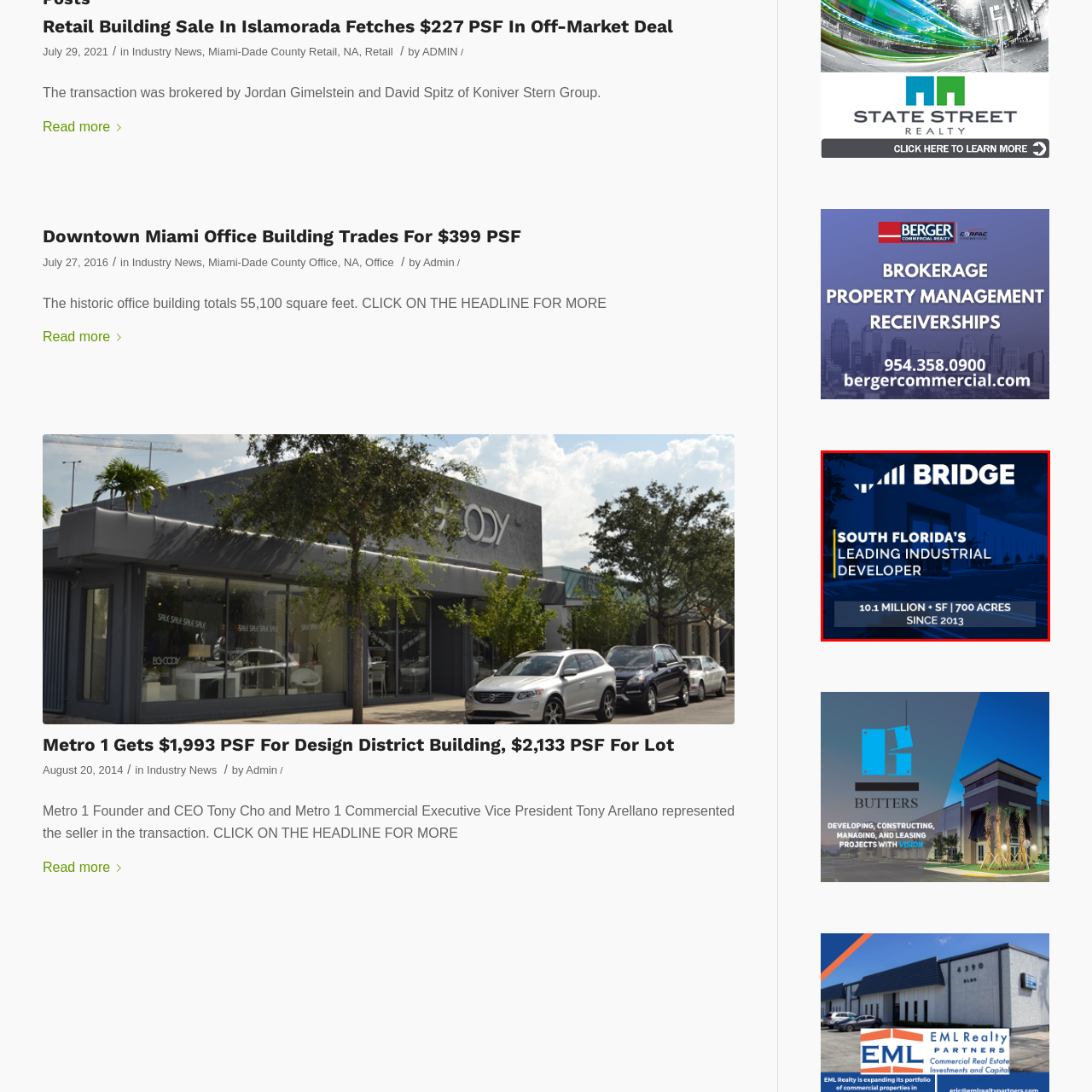Observe the section highlighted in yellow, How many acres has BRIDGE developed since 2013? 
Please respond using a single word or phrase.

700 acres